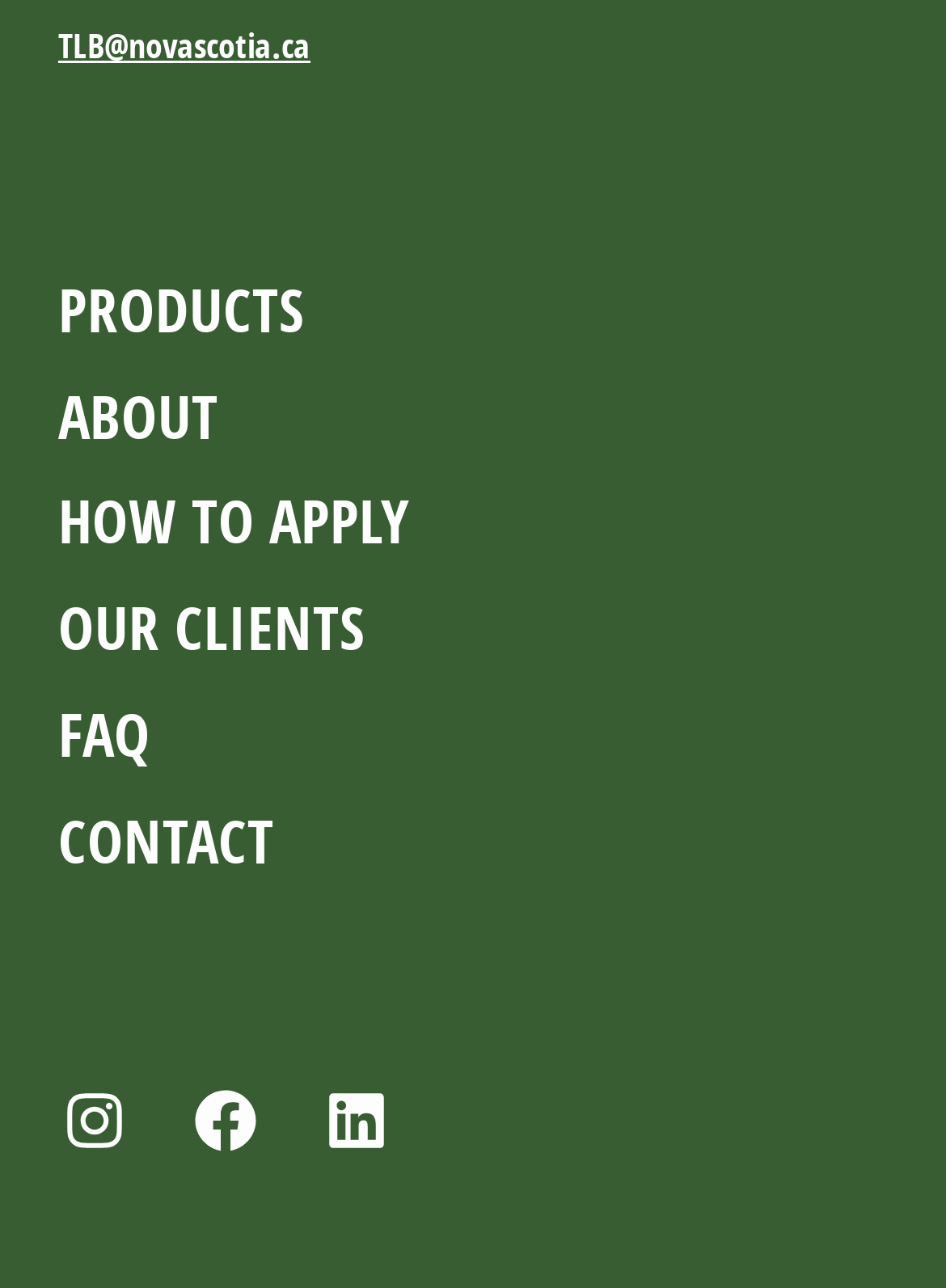Find the bounding box coordinates of the element I should click to carry out the following instruction: "visit the products page".

[0.062, 0.207, 0.321, 0.276]